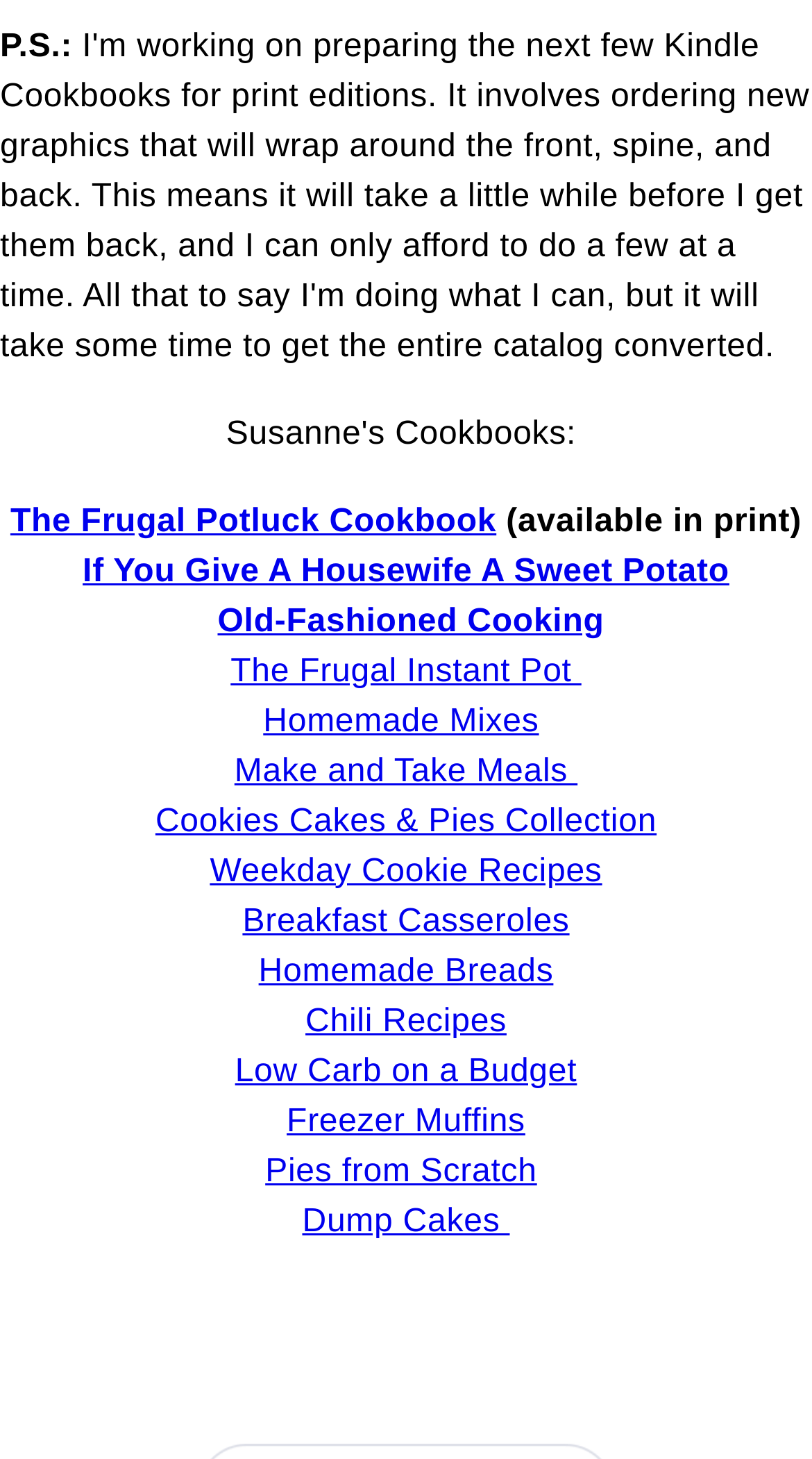What is the first cookbook mentioned?
Using the image as a reference, deliver a detailed and thorough answer to the question.

The first cookbook mentioned is 'The Frugal Potluck Cookbook' which is a link on the webpage. It is located at the top of the webpage with a bounding box of [0.013, 0.345, 0.611, 0.369].